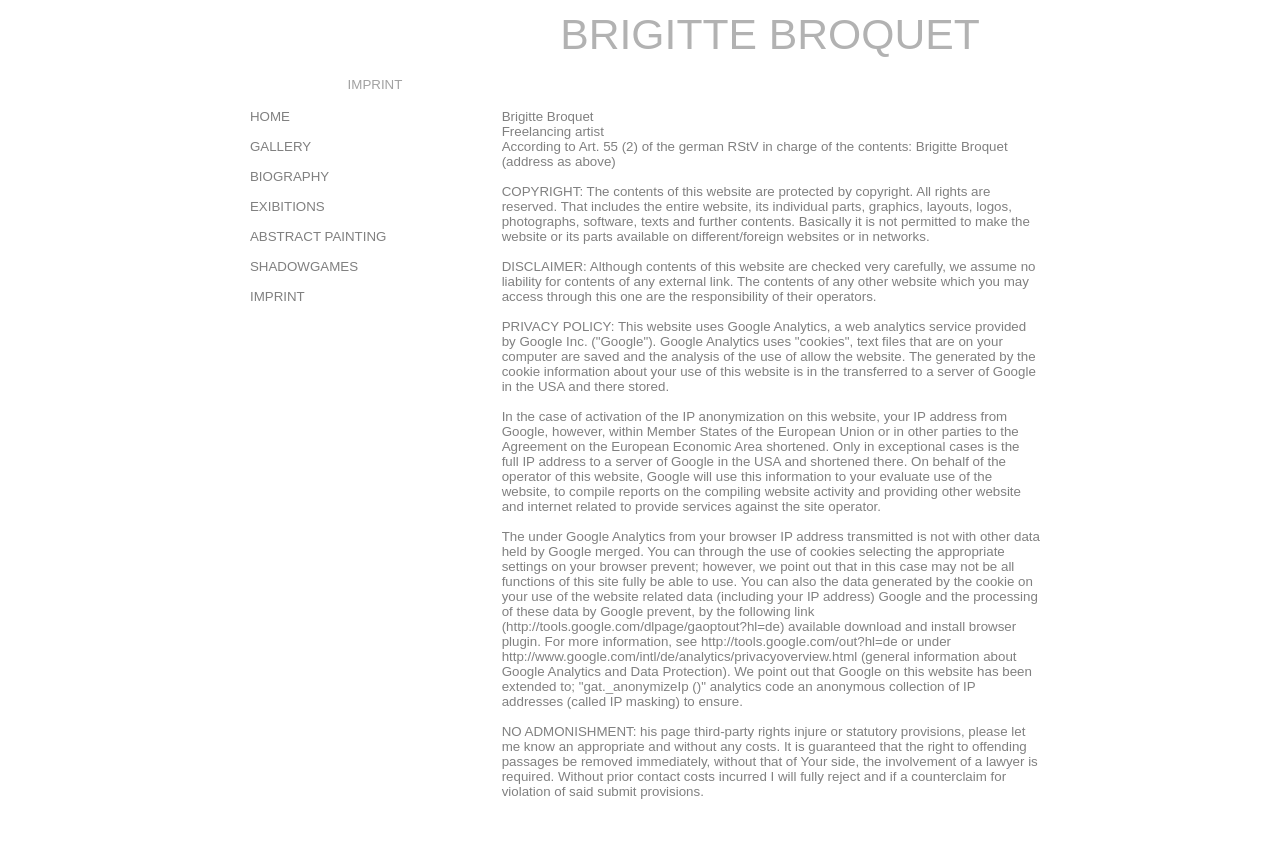Find the bounding box coordinates of the clickable element required to execute the following instruction: "Click HOME". Provide the coordinates as four float numbers between 0 and 1, i.e., [left, top, right, bottom].

[0.195, 0.128, 0.227, 0.146]